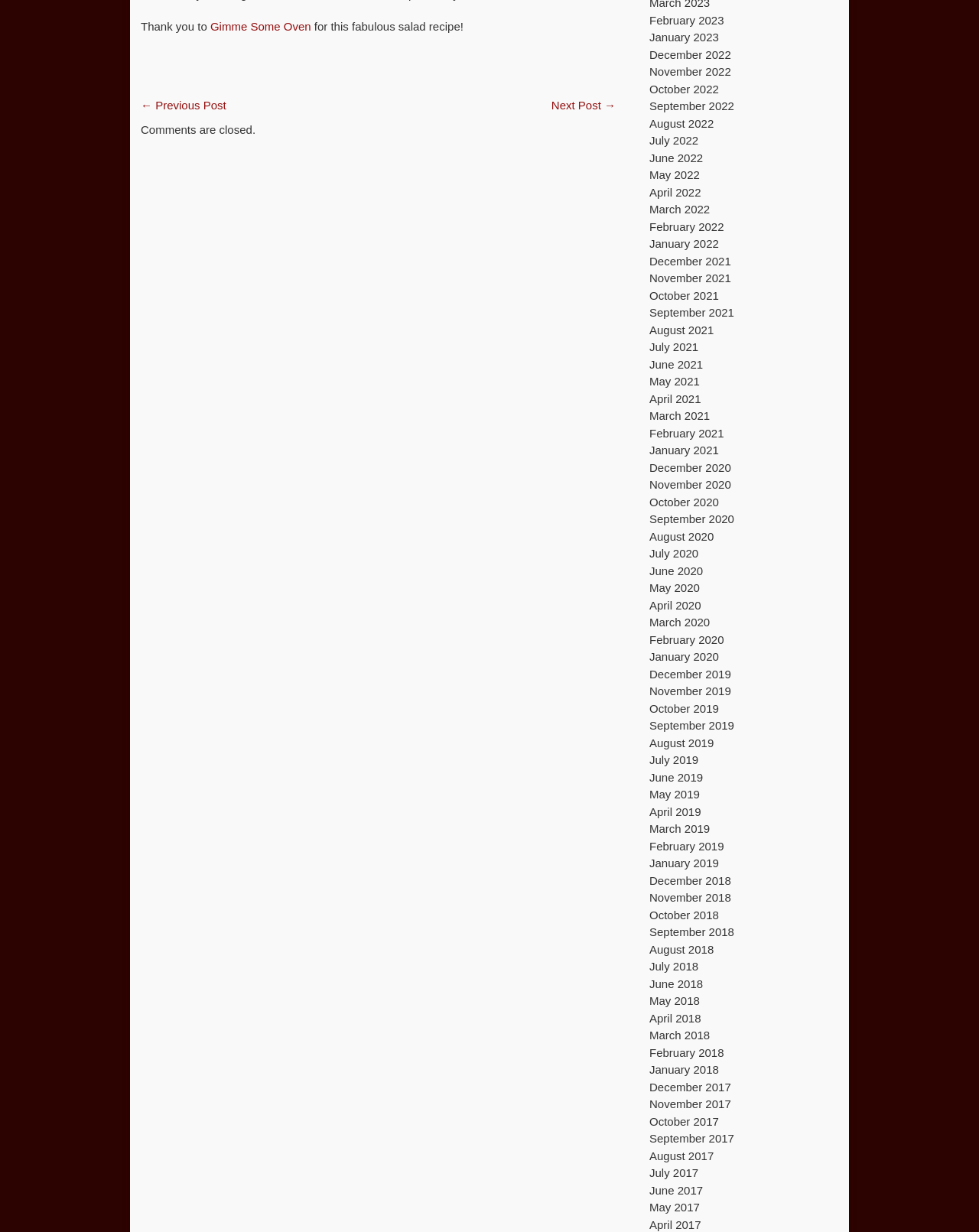What is the name of the blog? Based on the screenshot, please respond with a single word or phrase.

Gimme Some Oven